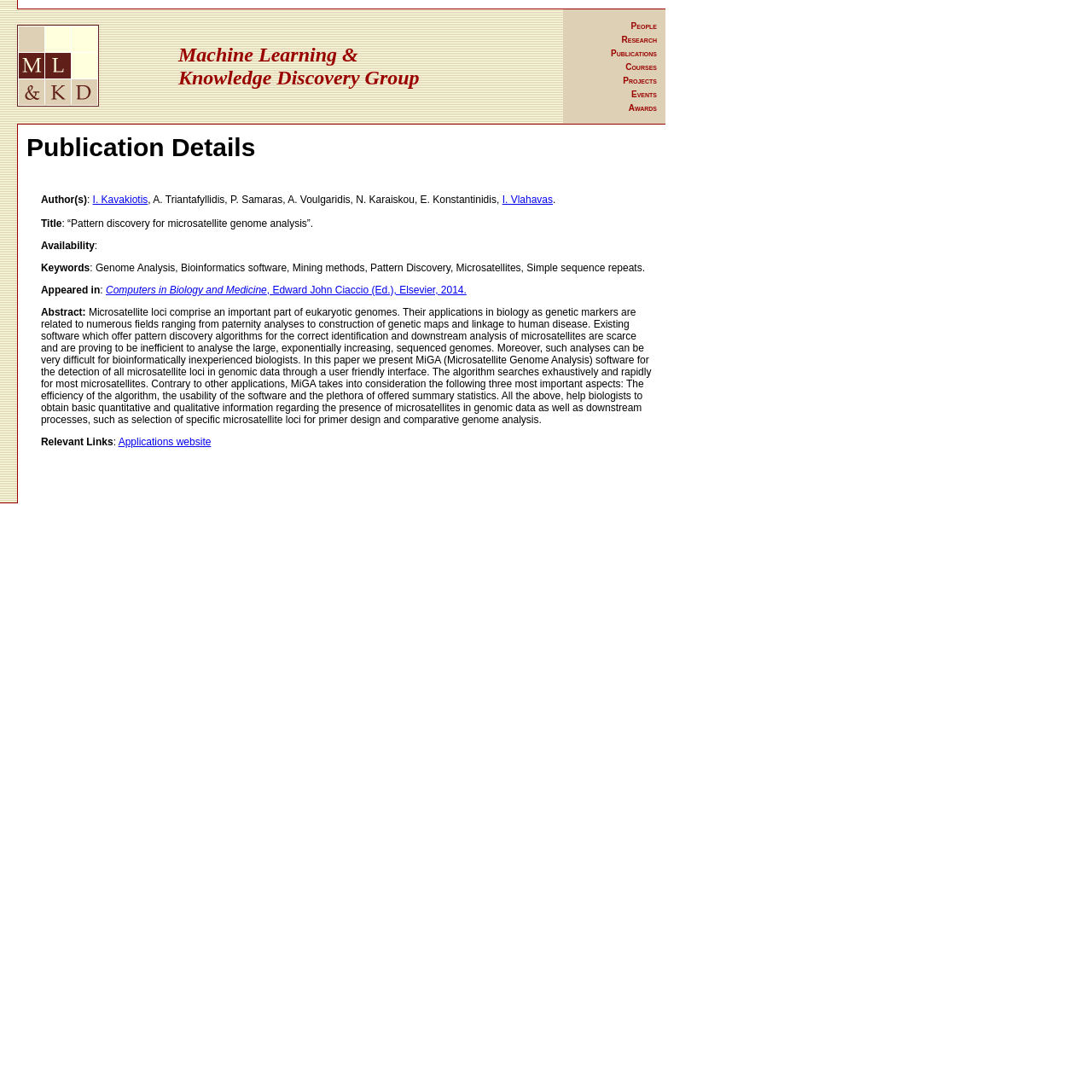Identify the coordinates of the bounding box for the element described below: "I. Kavakiotis". Return the coordinates as four float numbers between 0 and 1: [left, top, right, bottom].

[0.085, 0.177, 0.135, 0.188]